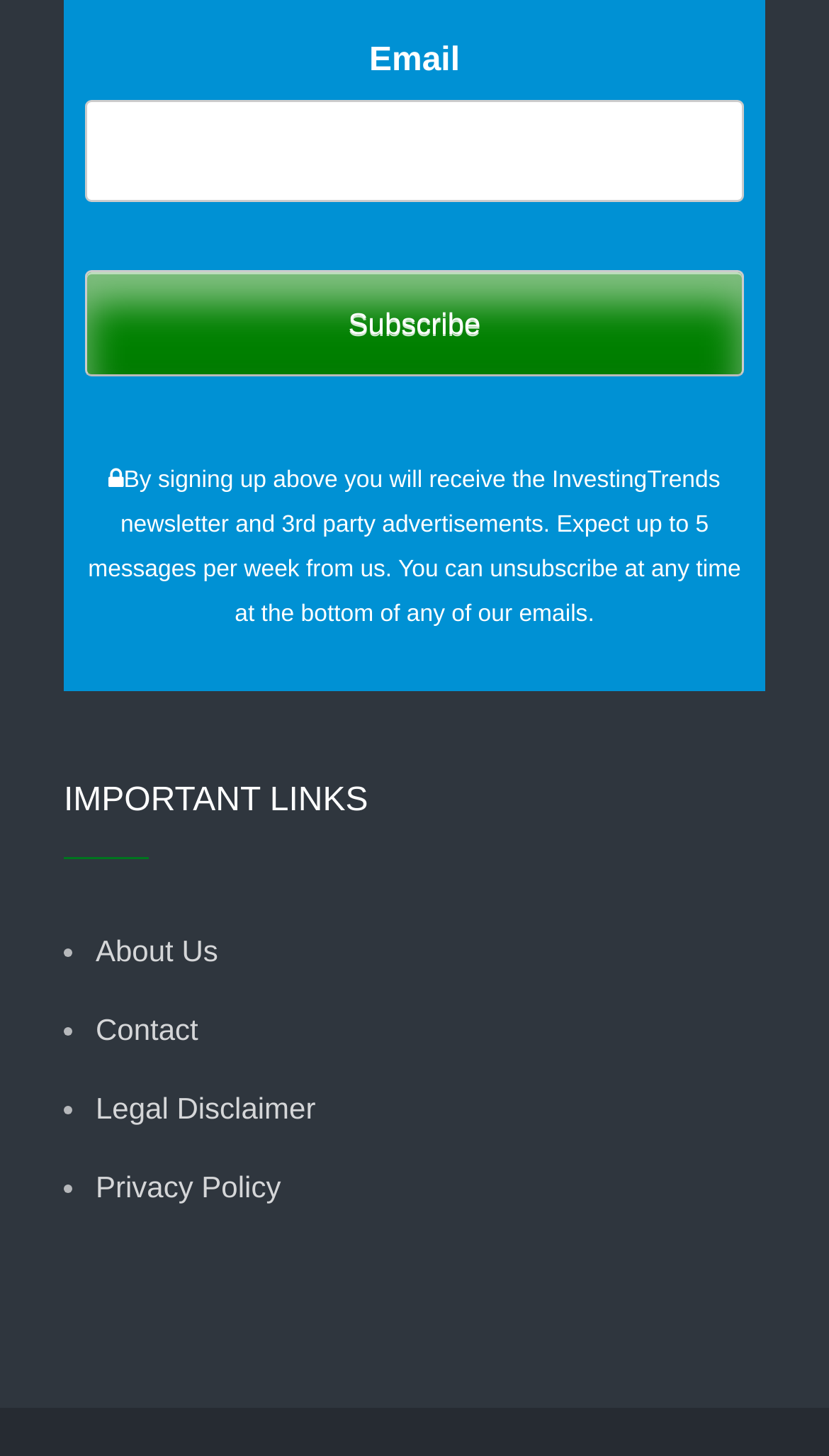What is the action of the button?
Please ensure your answer is as detailed and informative as possible.

The button is located below the textbox and has the text 'Subscribe', indicating that it is used to subscribe to a newsletter or service.